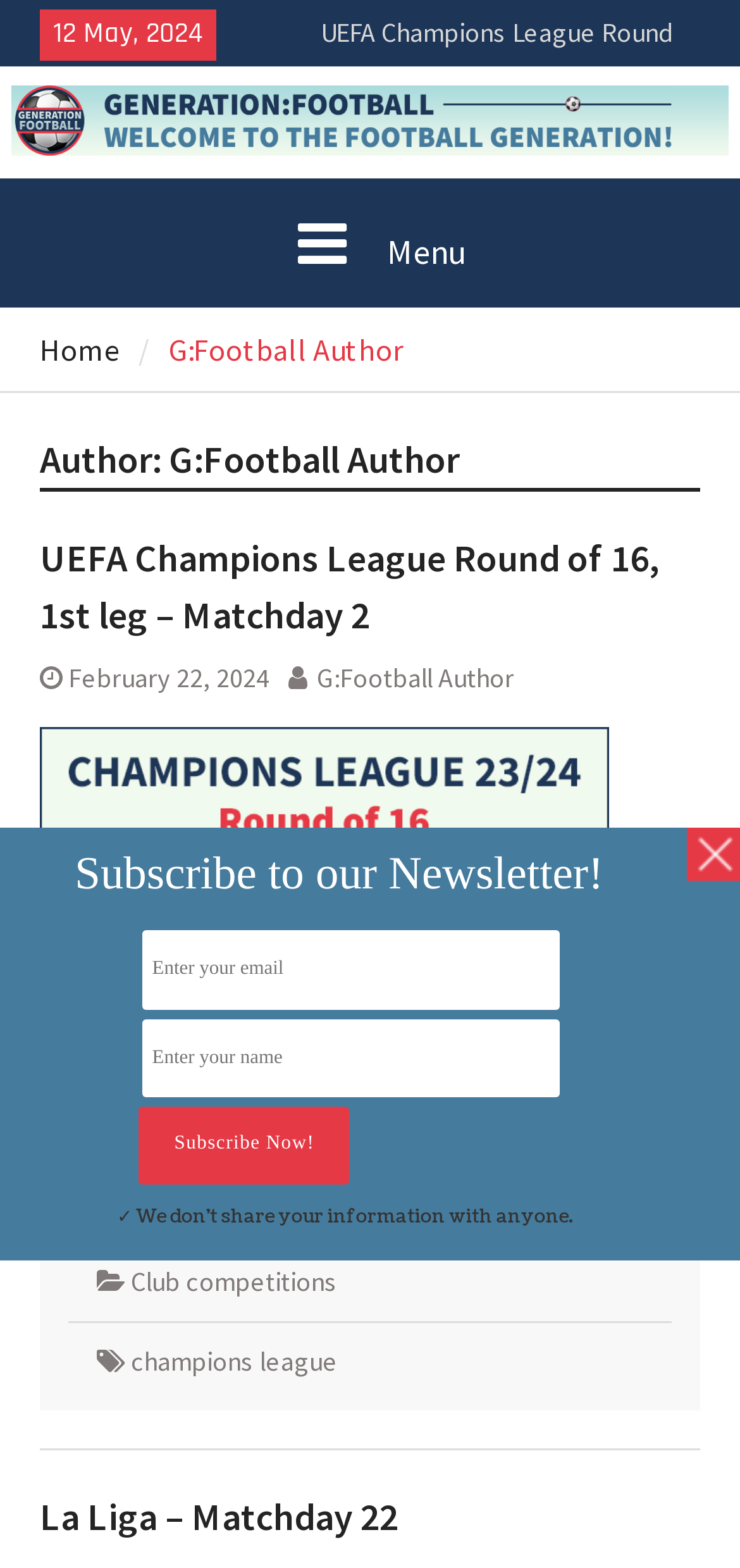Use a single word or phrase to respond to the question:
How many textboxes are there in the newsletter subscription section?

2